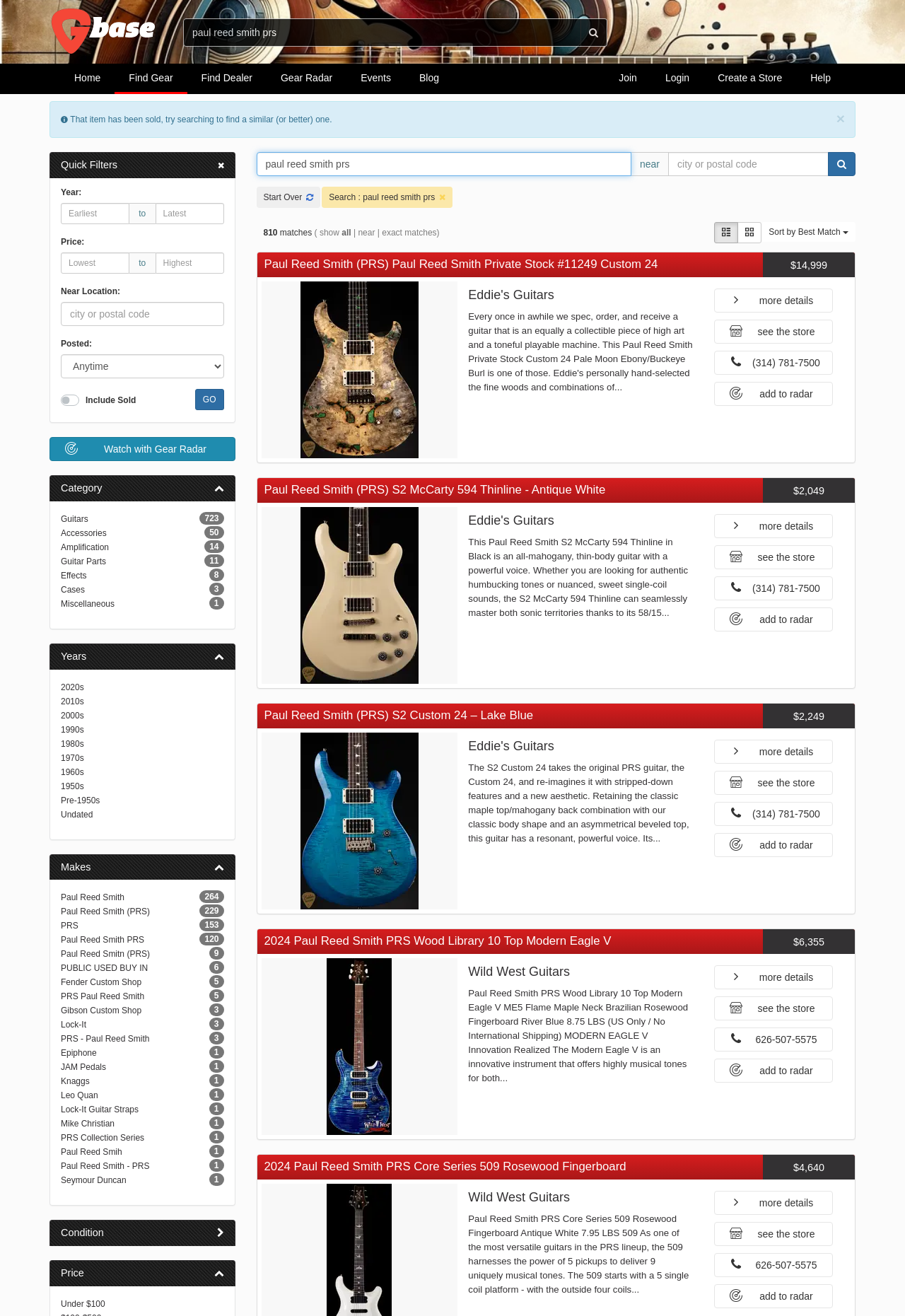What are the categories of guitars listed on the webpage?
Can you provide a detailed and comprehensive answer to the question?

The webpage lists various categories of guitars, including Guitars, Accessories, Amplification, Guitar Parts, Effects, Cases, and Miscellaneous. These categories are displayed as links, allowing users to filter their search results by category.